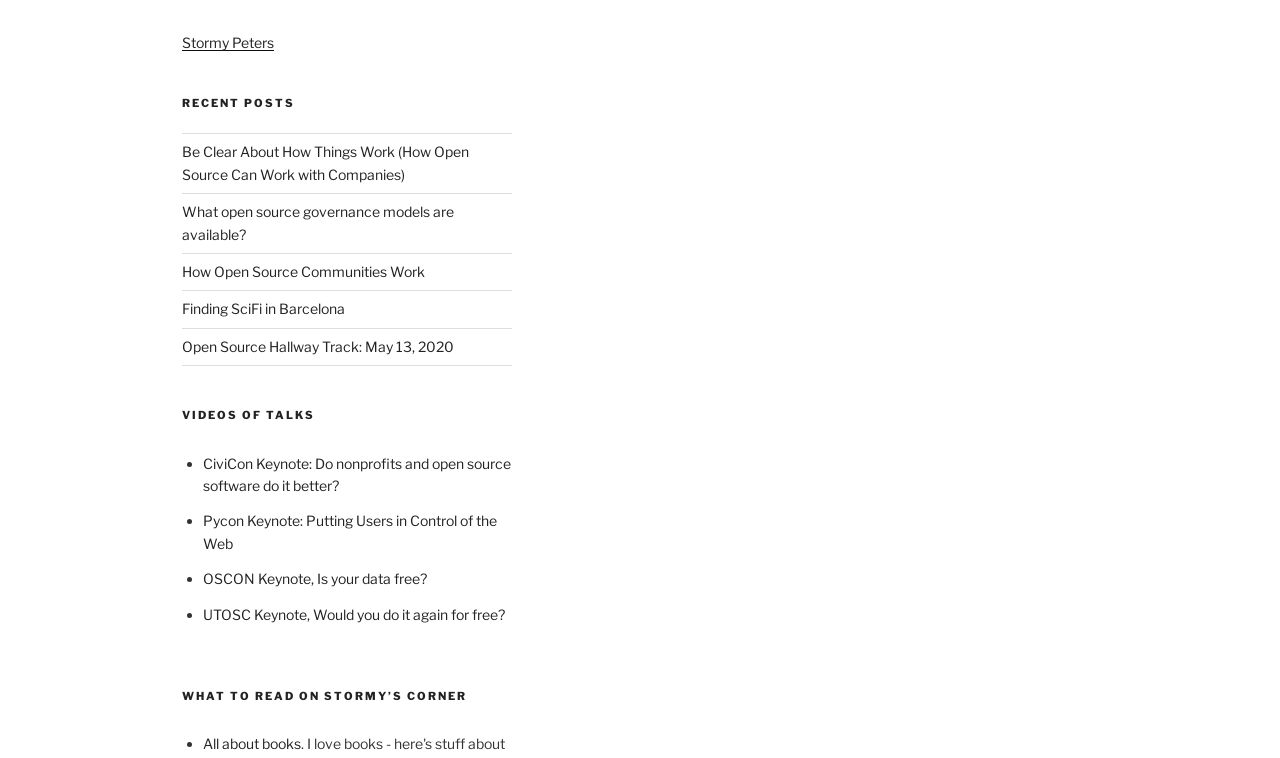Locate the bounding box coordinates of the element that should be clicked to fulfill the instruction: "explore what to read on Stormy's Corner".

[0.142, 0.909, 0.4, 0.929]